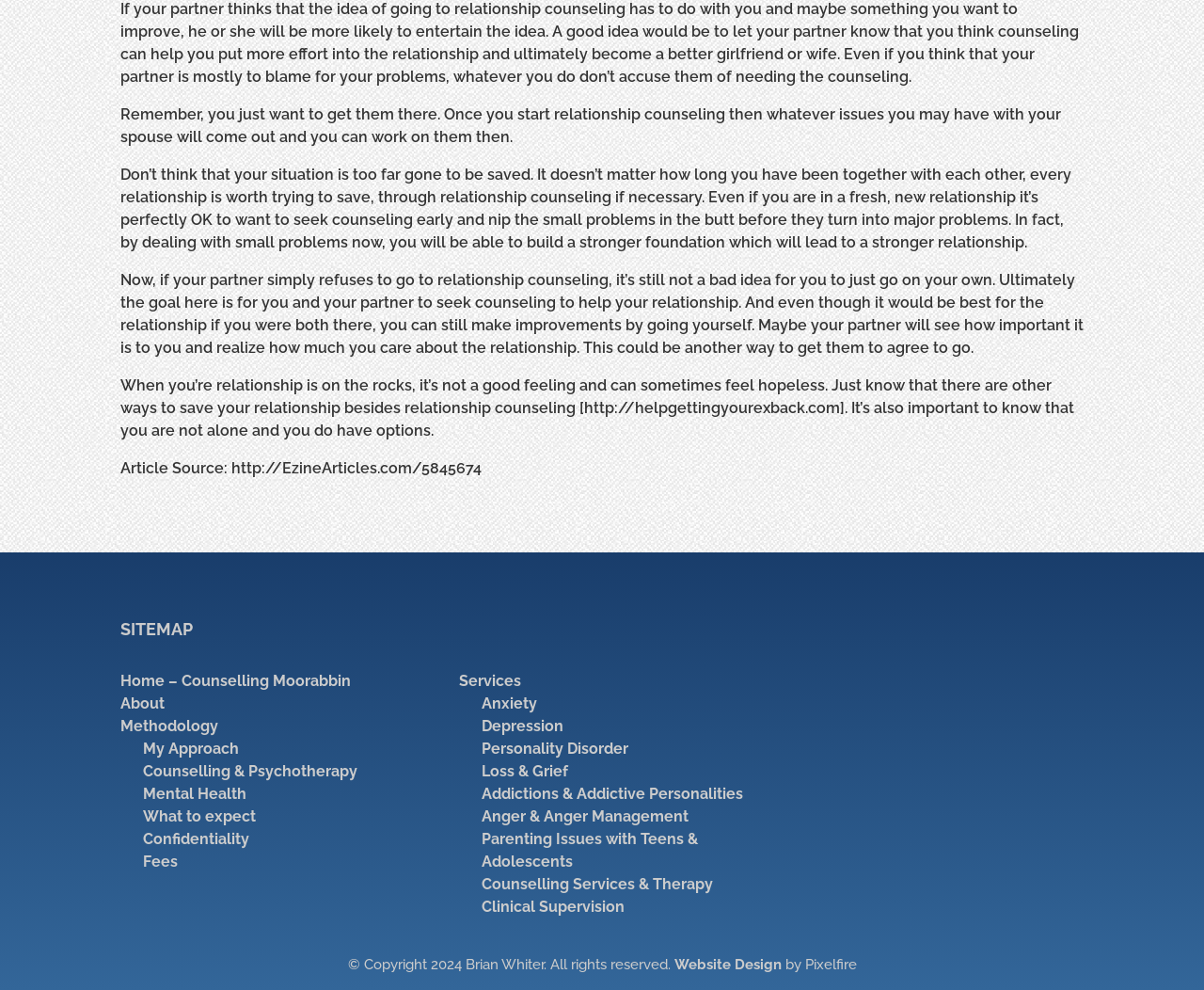Provide the bounding box coordinates for the UI element described in this sentence: "Personality Disorder". The coordinates should be four float values between 0 and 1, i.e., [left, top, right, bottom].

[0.4, 0.747, 0.522, 0.766]